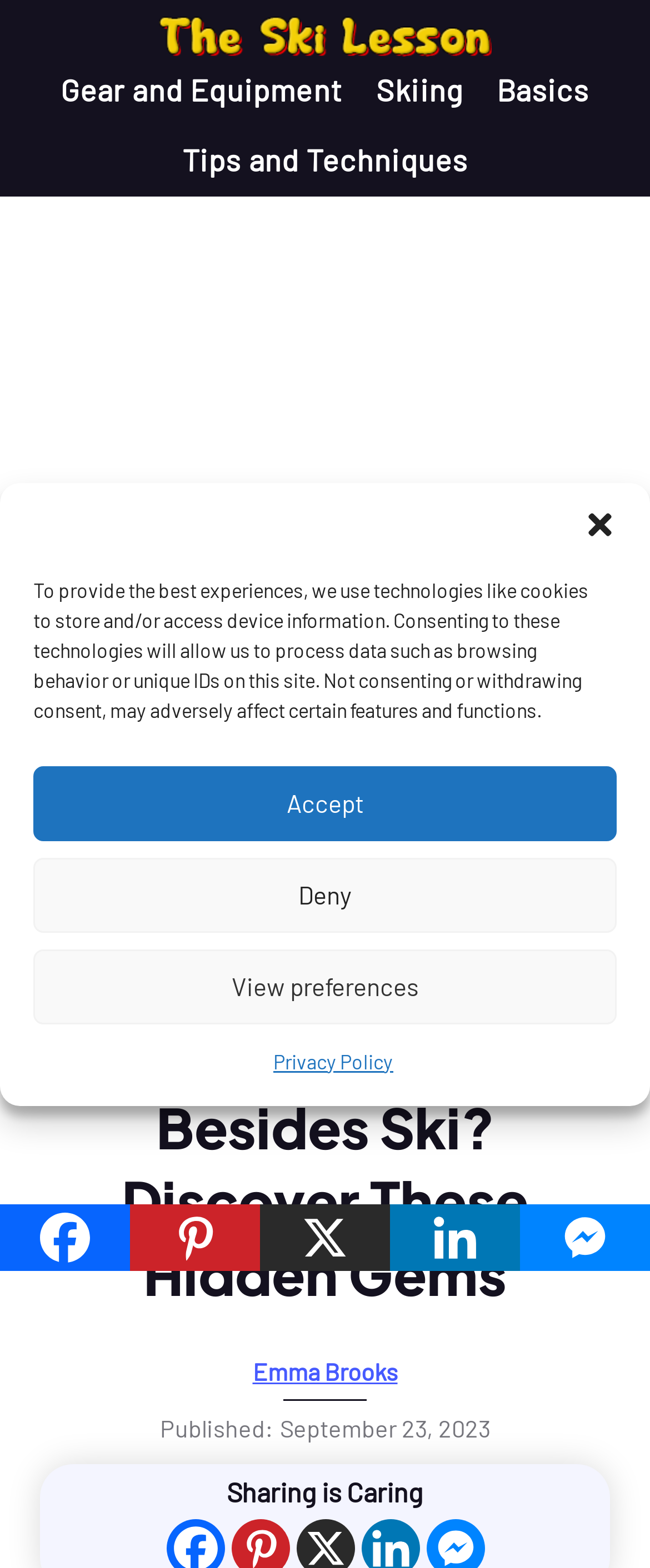Predict the bounding box of the UI element based on the description: "Home". The coordinates should be four float numbers between 0 and 1, formatted as [left, top, right, bottom].

None